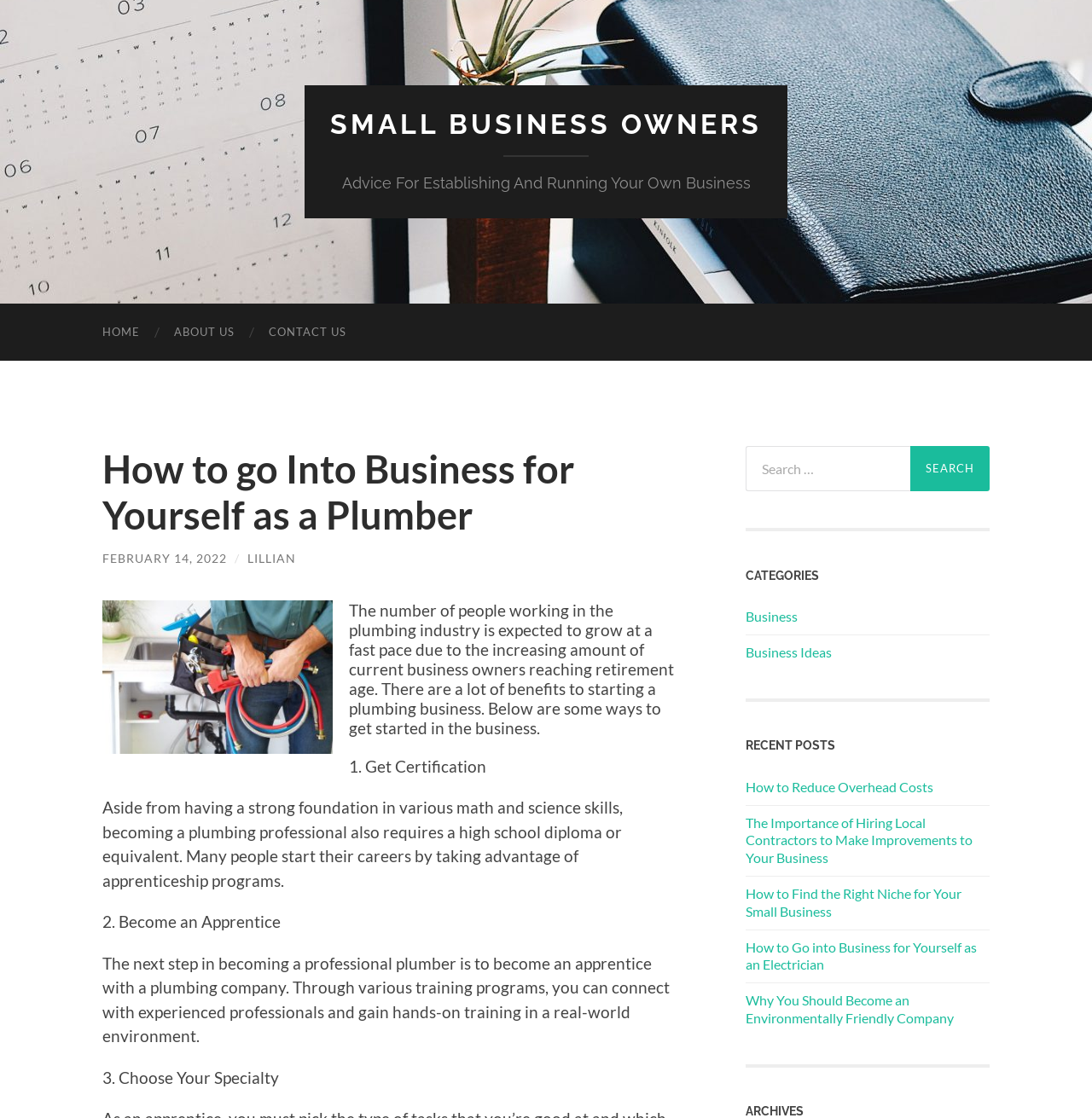Please locate the clickable area by providing the bounding box coordinates to follow this instruction: "Read more about 'CHIRURGIA'".

None